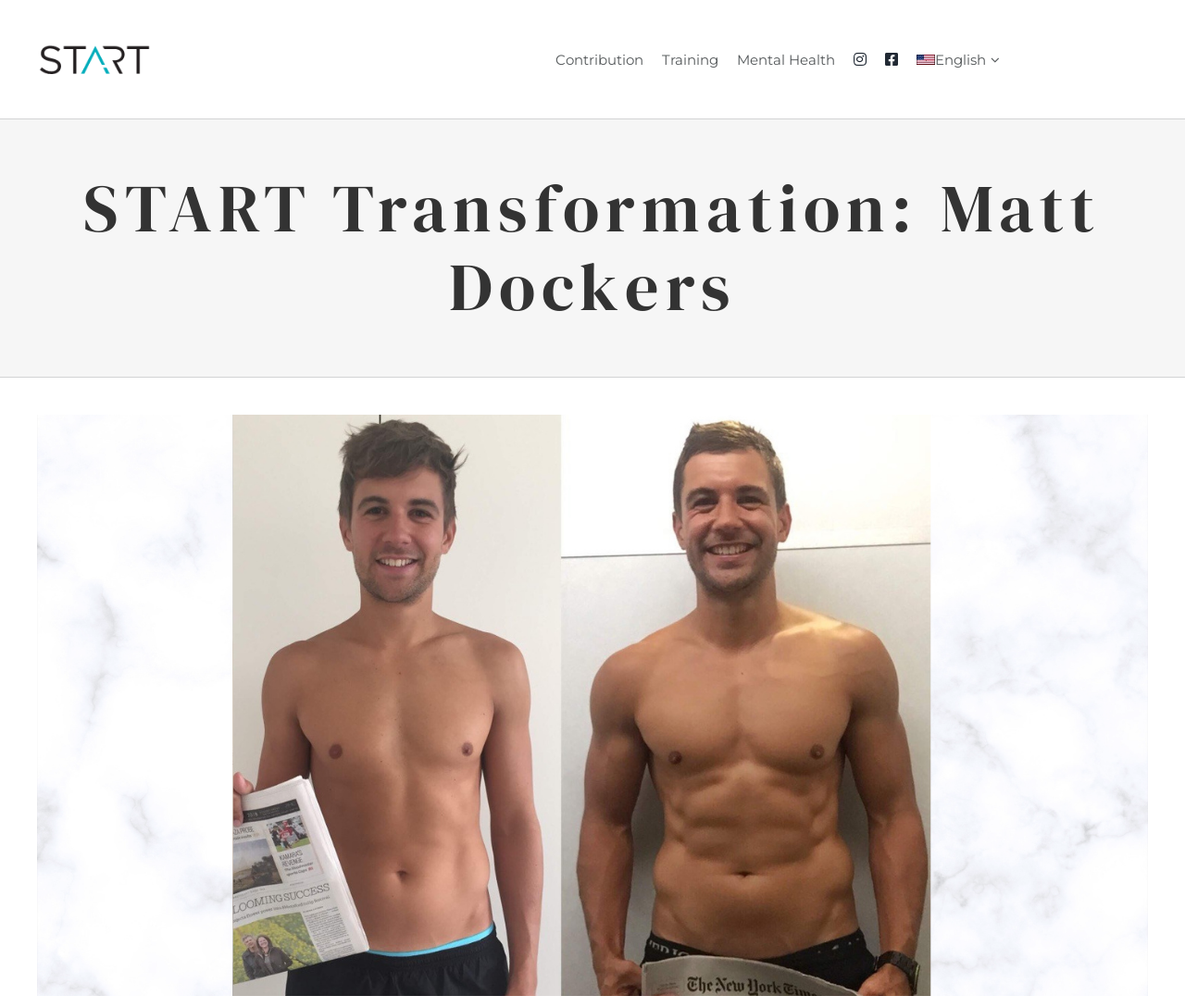Determine the bounding box coordinates for the area that should be clicked to carry out the following instruction: "Click the START logo".

[0.031, 0.035, 0.129, 0.056]